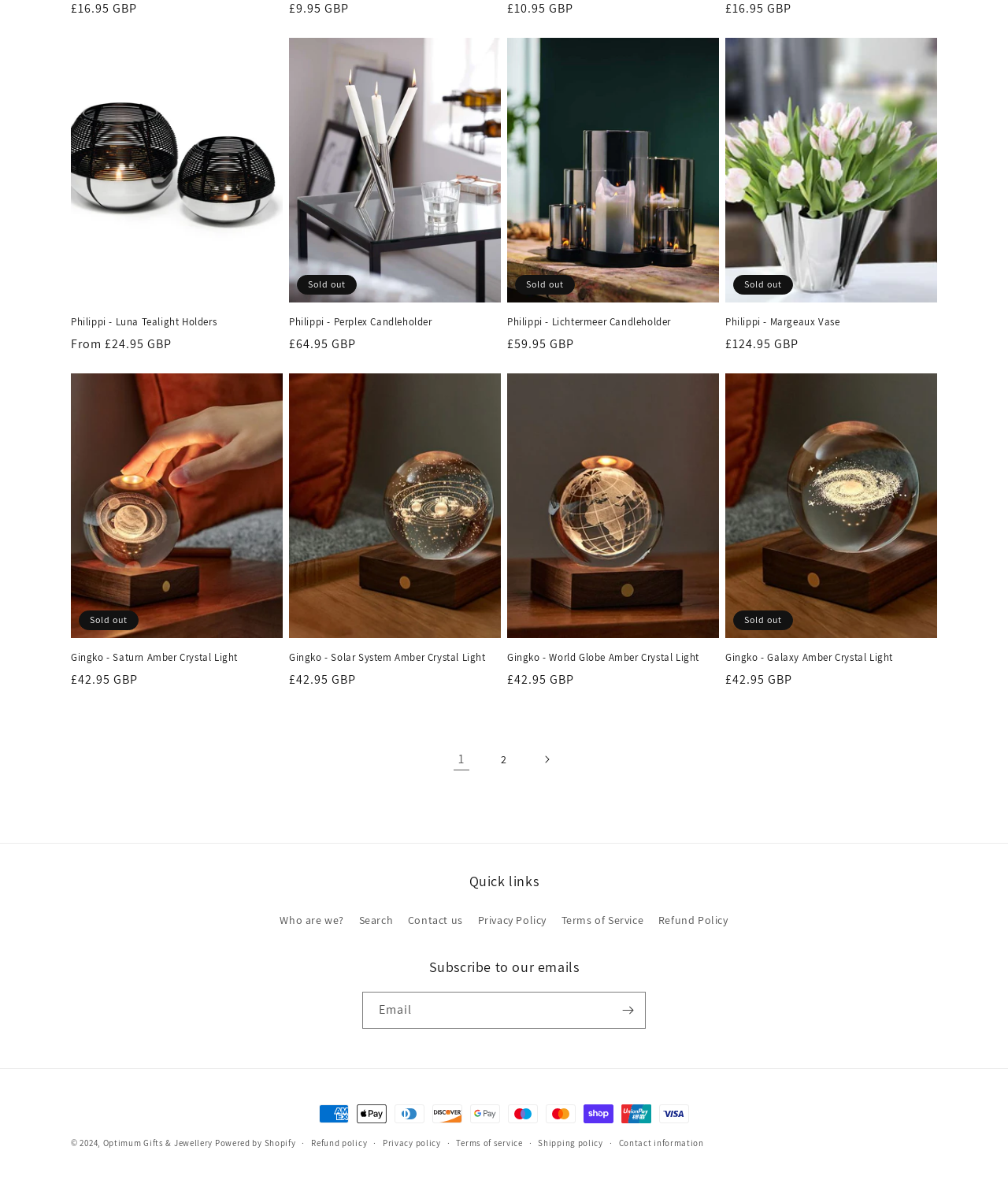What is the purpose of the pagination navigation?
Look at the image and respond with a one-word or short-phrase answer.

To navigate between pages